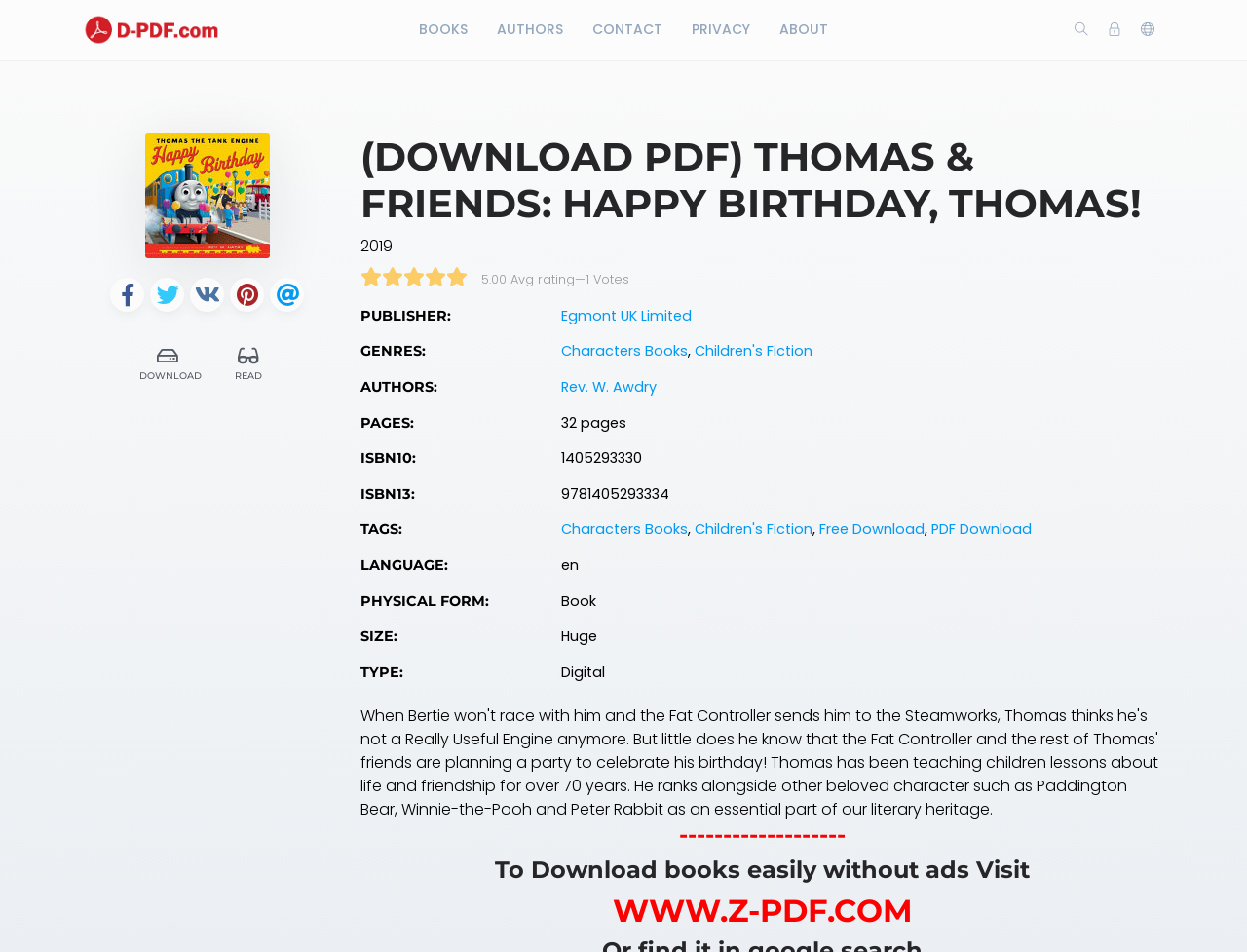Please give the bounding box coordinates of the area that should be clicked to fulfill the following instruction: "Click the logo". The coordinates should be in the format of four float numbers from 0 to 1, i.e., [left, top, right, bottom].

[0.066, 0.018, 0.176, 0.042]